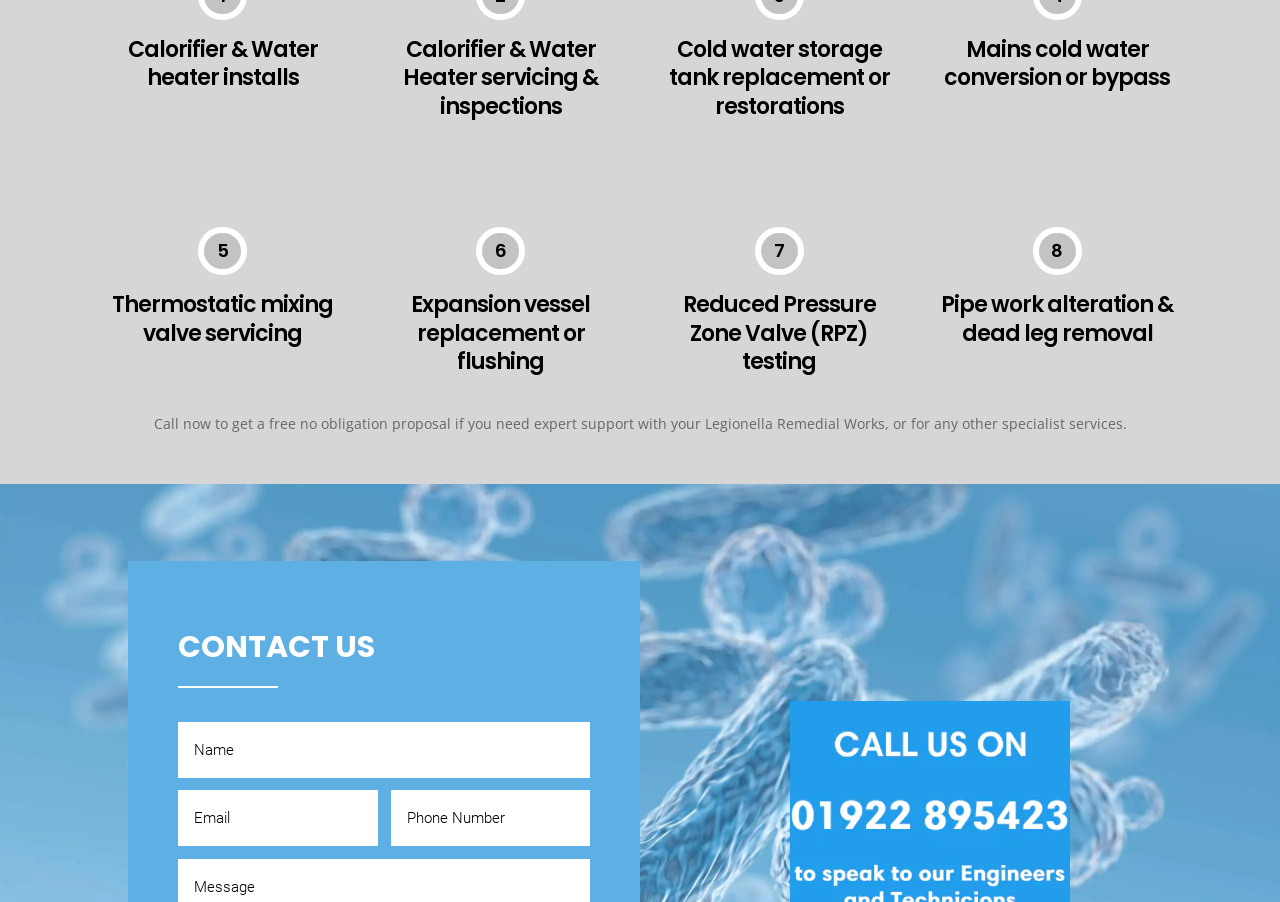How many headings are on the webpage?
Using the visual information, respond with a single word or phrase.

7